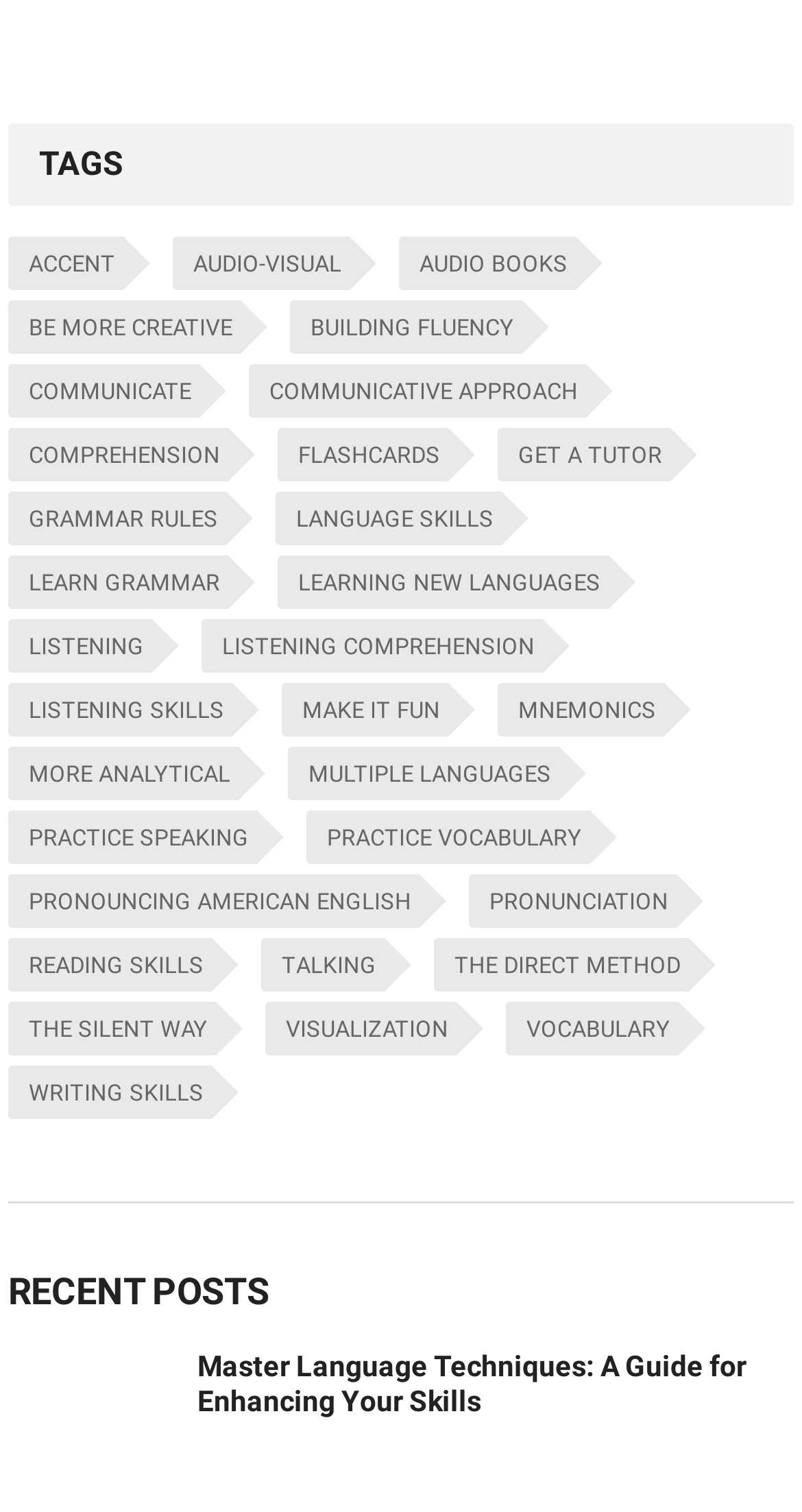How many sections are there on this webpage?
Identify the answer in the screenshot and reply with a single word or phrase.

2